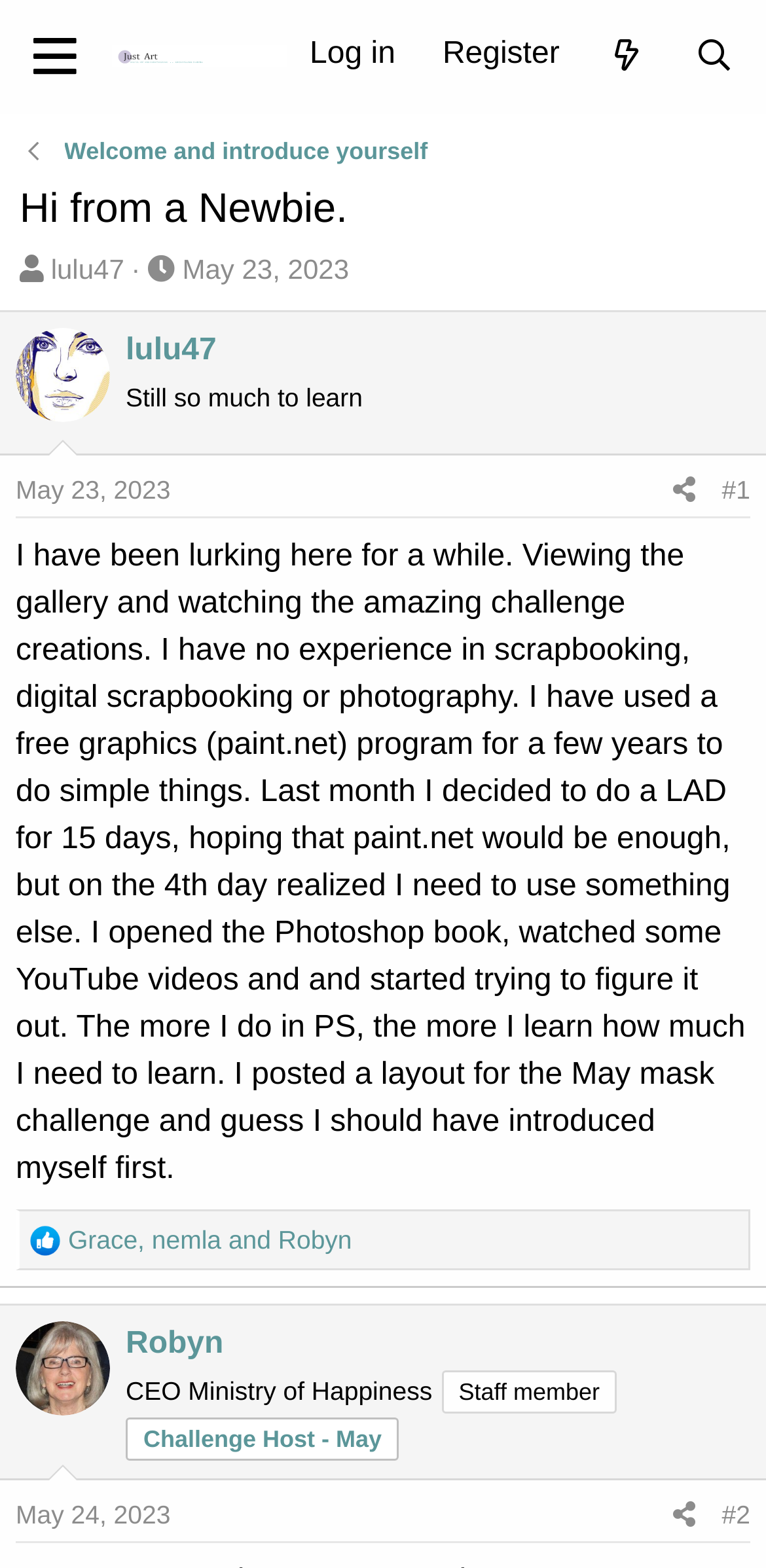Please determine the bounding box coordinates of the element to click in order to execute the following instruction: "Read the post from 'lulu47'". The coordinates should be four float numbers between 0 and 1, specified as [left, top, right, bottom].

[0.021, 0.209, 0.144, 0.269]